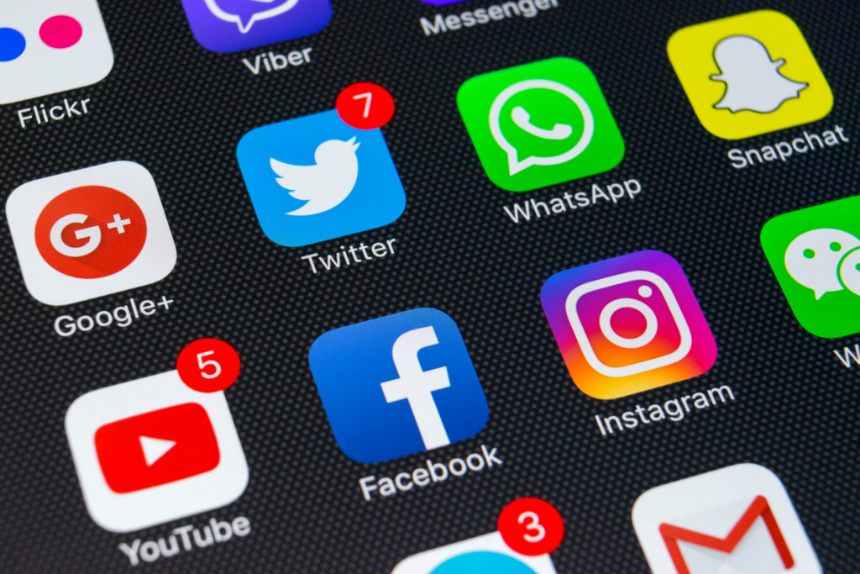How many notifications does the YouTube icon show?
Please provide a comprehensive answer to the question based on the webpage screenshot.

The YouTube icon is located below the Twitter icon, and it shows five notifications, indicating recent activity on the platform.